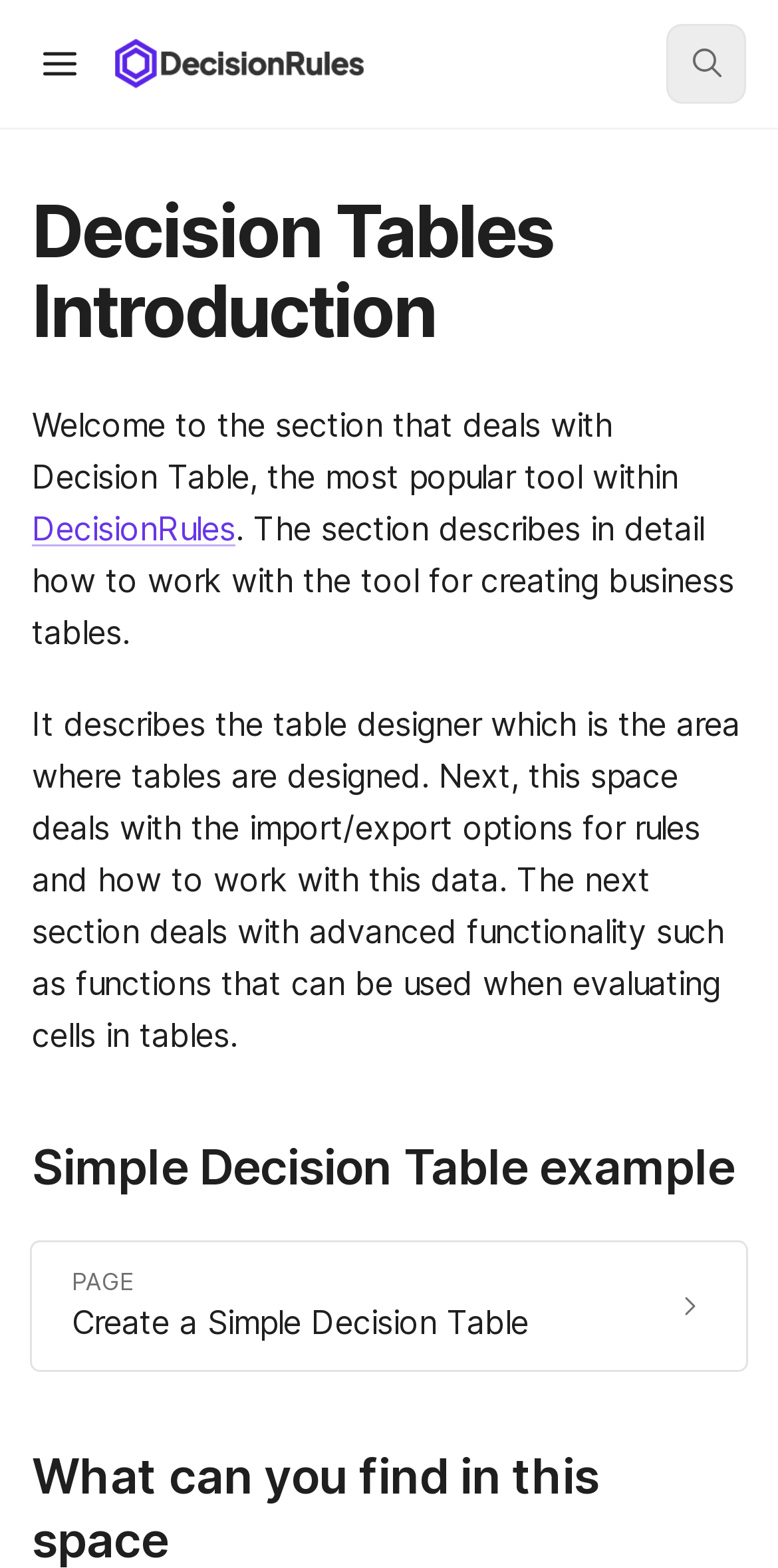What is the purpose of the table designer?
Please respond to the question with a detailed and well-explained answer.

According to the webpage, the table designer is an area where tables are designed. This suggests that the purpose of the table designer is to create and design tables, likely for business purposes.